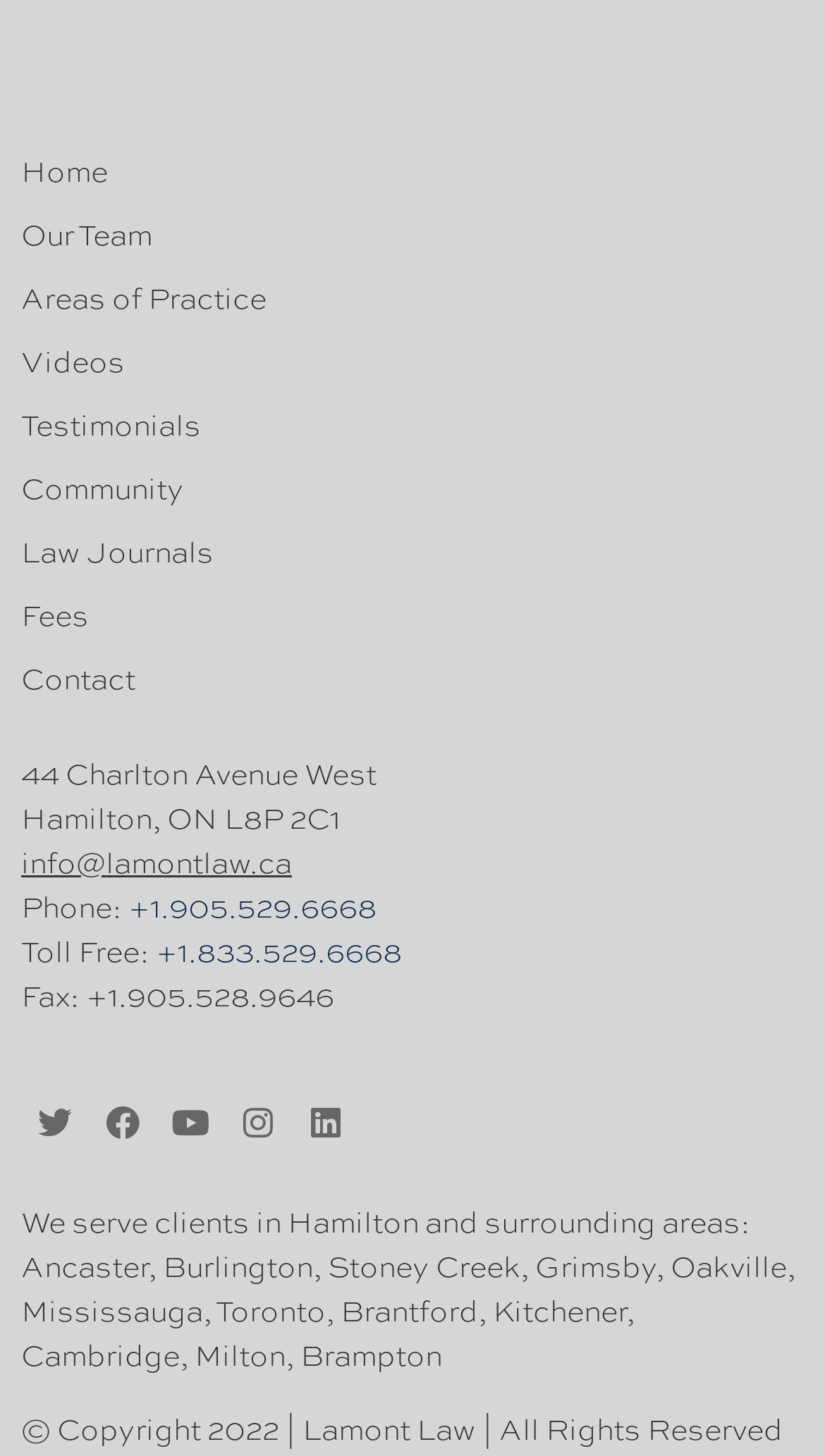Determine the bounding box coordinates for the clickable element to execute this instruction: "Call the toll-free number". Provide the coordinates as four float numbers between 0 and 1, i.e., [left, top, right, bottom].

[0.19, 0.637, 0.487, 0.666]